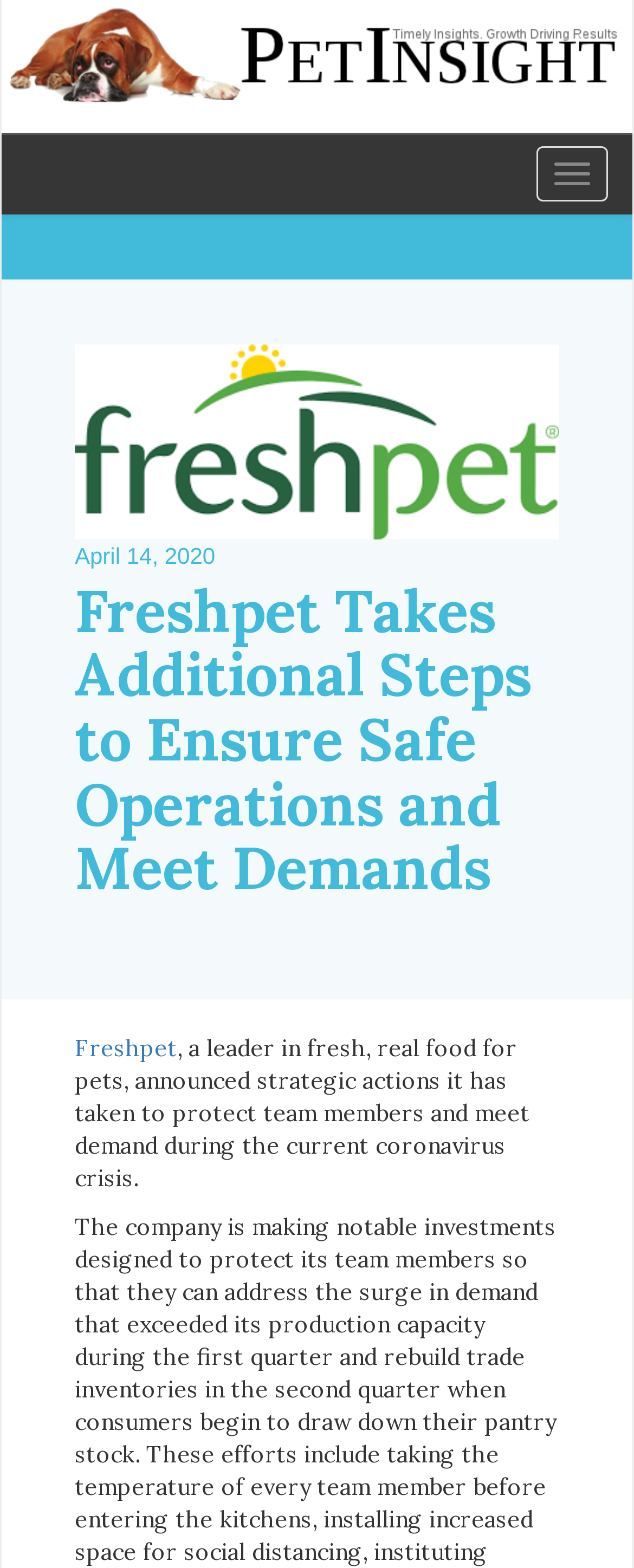Please predict the bounding box coordinates (top-left x, top-left y, bottom-right x, bottom-right y) for the UI element in the screenshot that fits the description: Pet Insight

[0.003, 0.032, 0.997, 0.05]